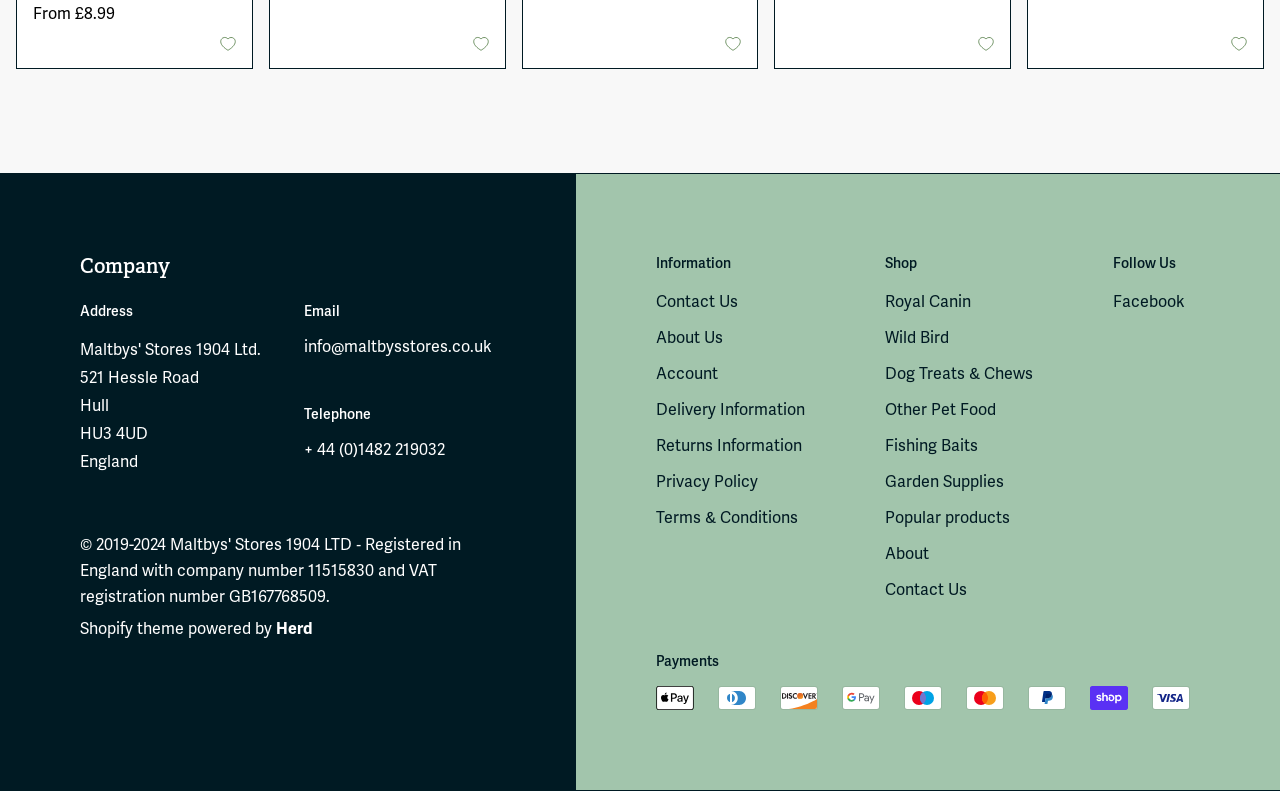Please find the bounding box coordinates of the element that you should click to achieve the following instruction: "Make a payment with PayPal". The coordinates should be presented as four float numbers between 0 and 1: [left, top, right, bottom].

[0.803, 0.867, 0.833, 0.897]